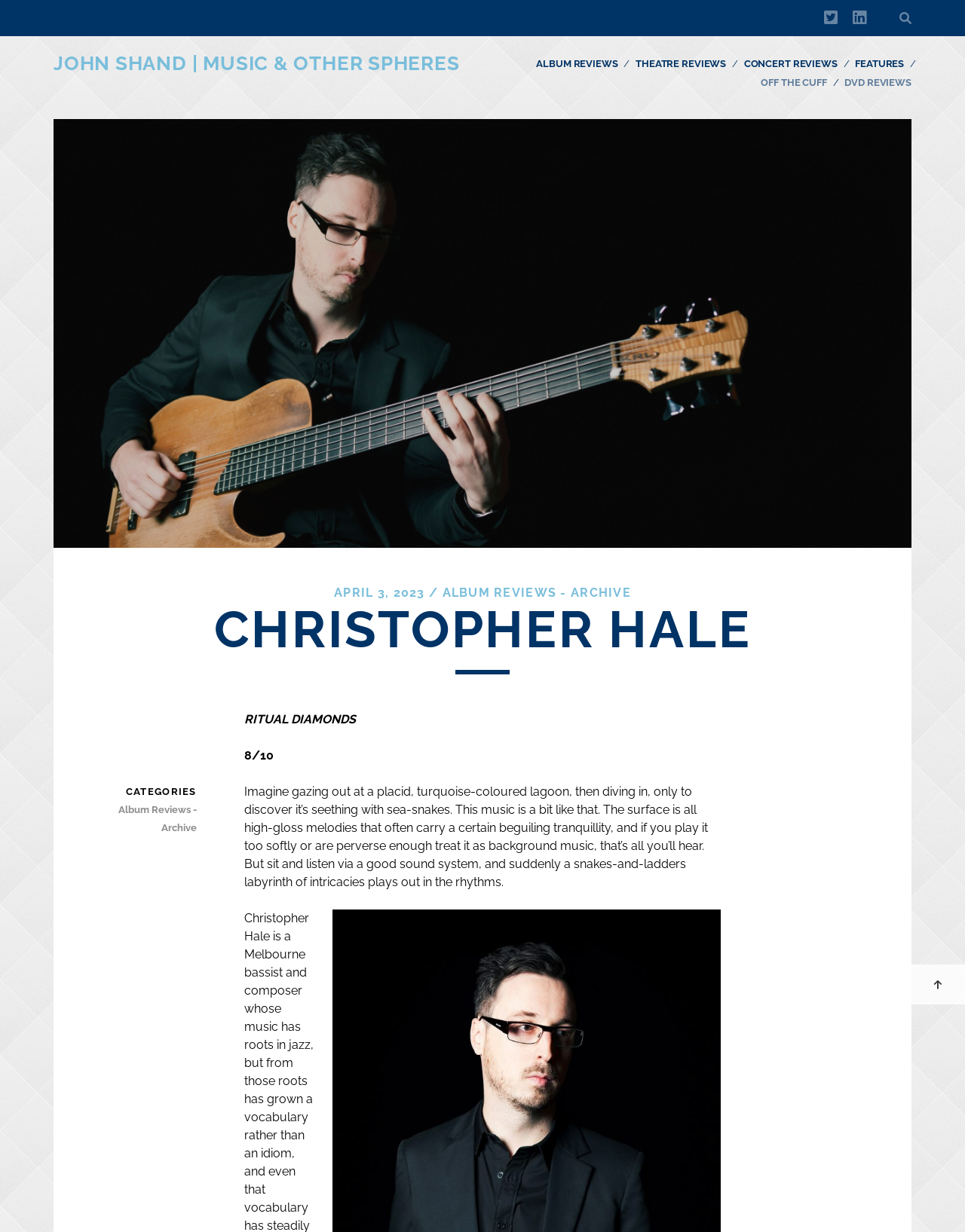Identify the bounding box coordinates for the element that needs to be clicked to fulfill this instruction: "Check the latest post date". Provide the coordinates in the format of four float numbers between 0 and 1: [left, top, right, bottom].

[0.346, 0.475, 0.44, 0.487]